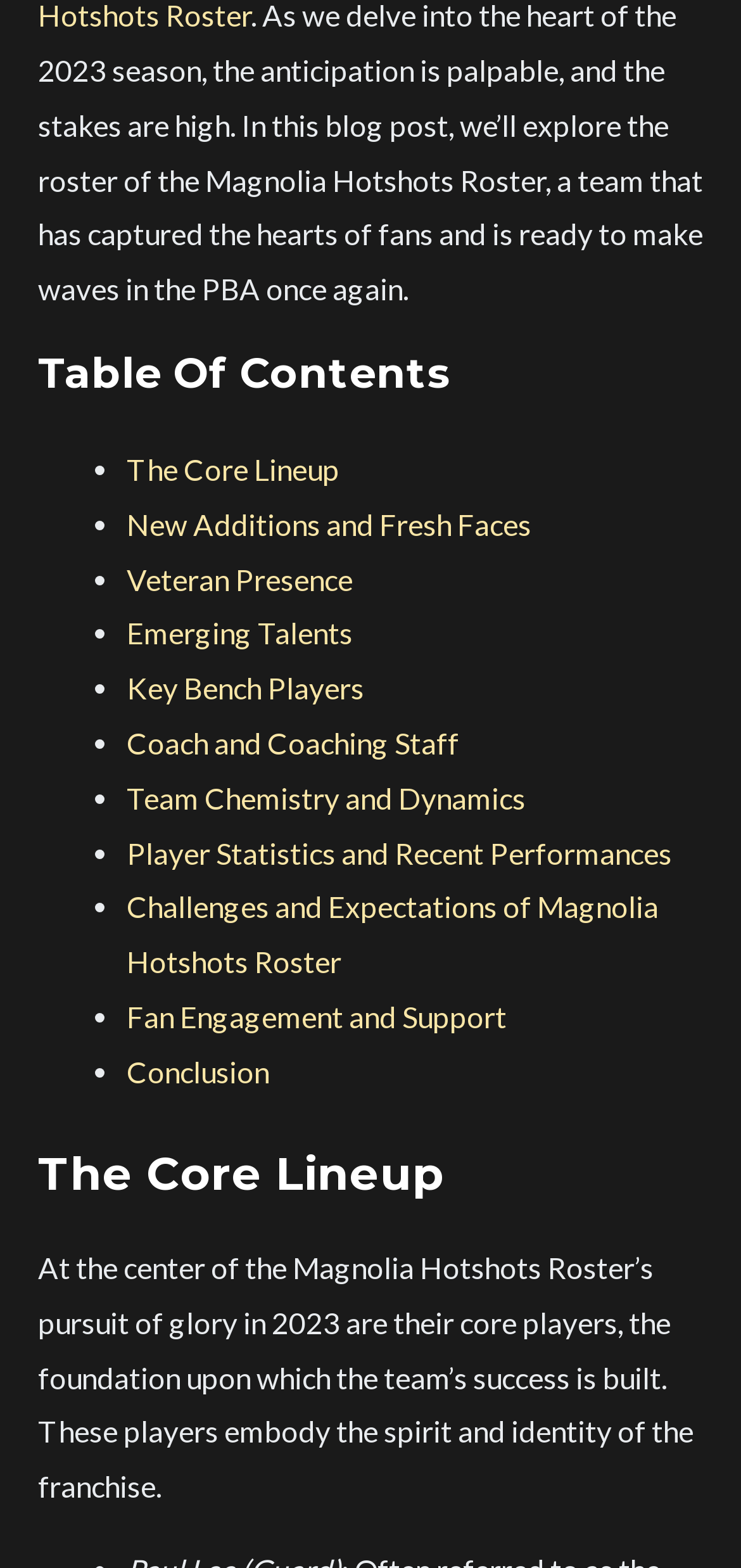Extract the bounding box coordinates for the UI element described by the text: "Conclusion". The coordinates should be in the form of [left, top, right, bottom] with values between 0 and 1.

[0.171, 0.672, 0.363, 0.694]